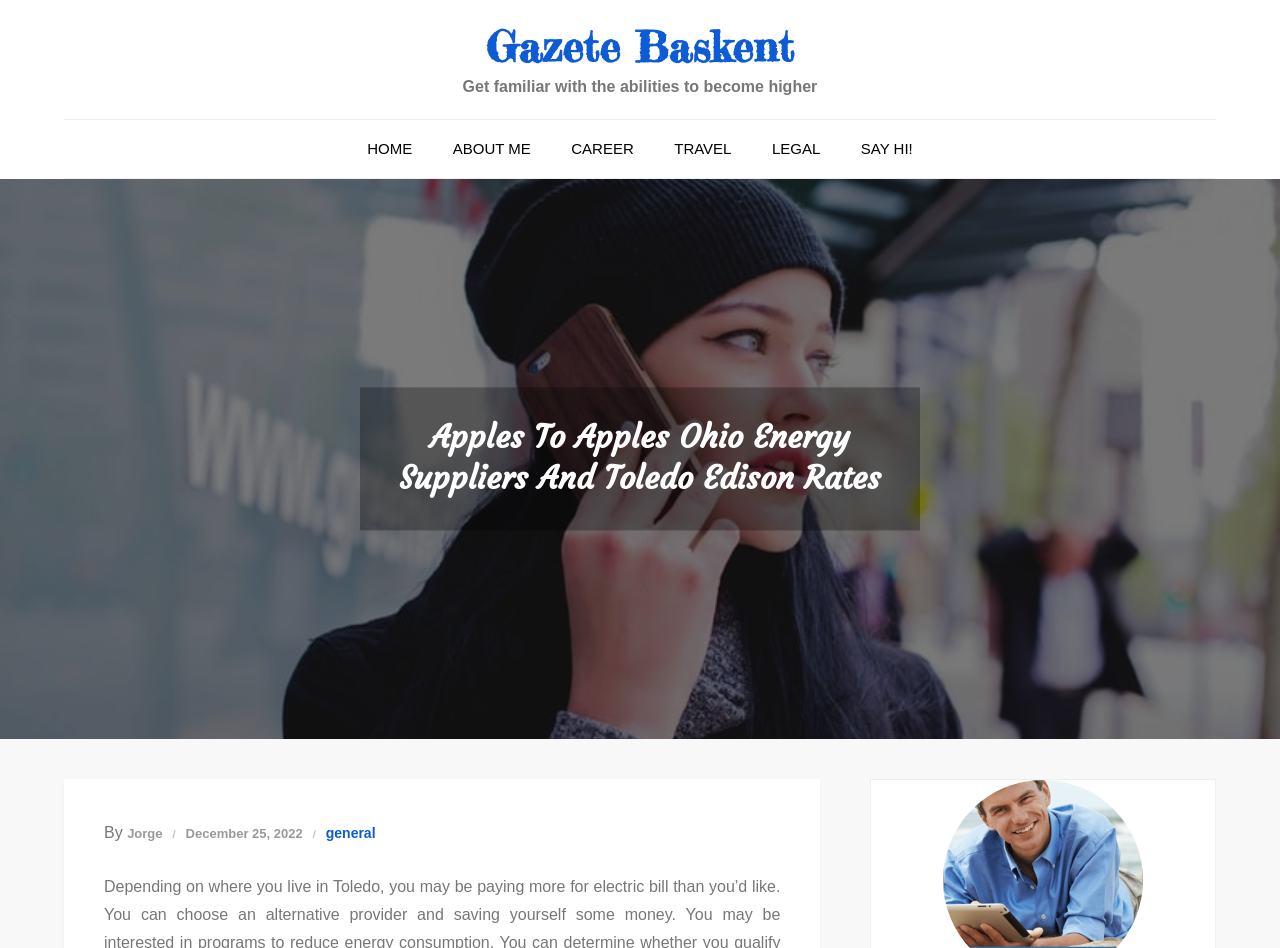Who wrote the article?
Provide a detailed answer to the question using information from the image.

I found the author's name by looking at the link element with the text 'Jorge' which is located below the heading element with the text 'Apples To Apples Ohio Energy Suppliers And Toledo Edison Rates'.